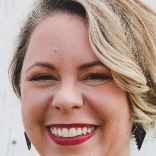What areas does Sarah focus on?
Answer the question with as much detail as possible.

According to the caption, Sarah's professional focus includes the Madison area and its surrounding communities, such as Middleton and Sun Prairie, suggesting that she specializes in real estate services in these regions.